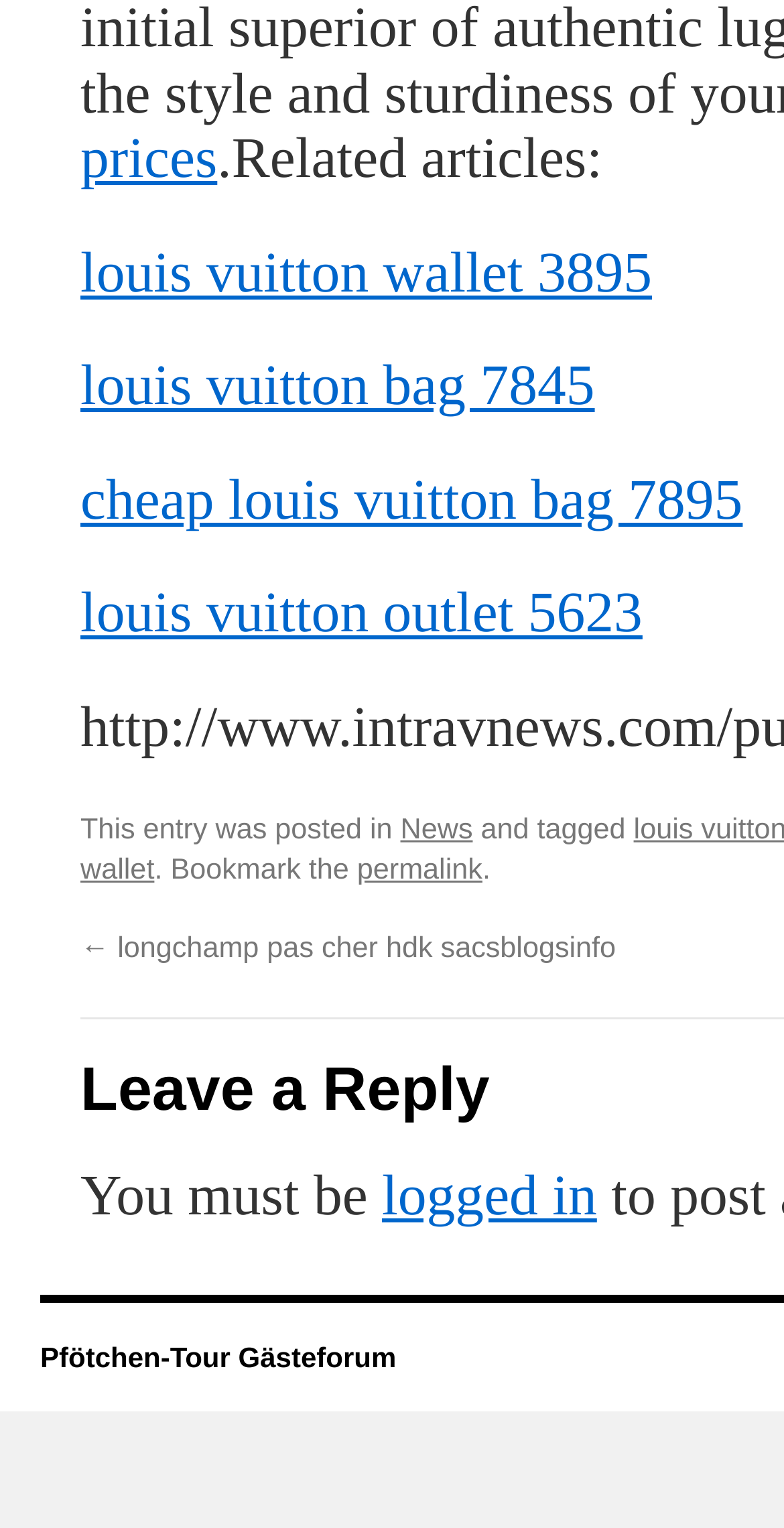Determine the bounding box coordinates for the area that should be clicked to carry out the following instruction: "log in to the website".

[0.487, 0.763, 0.761, 0.804]